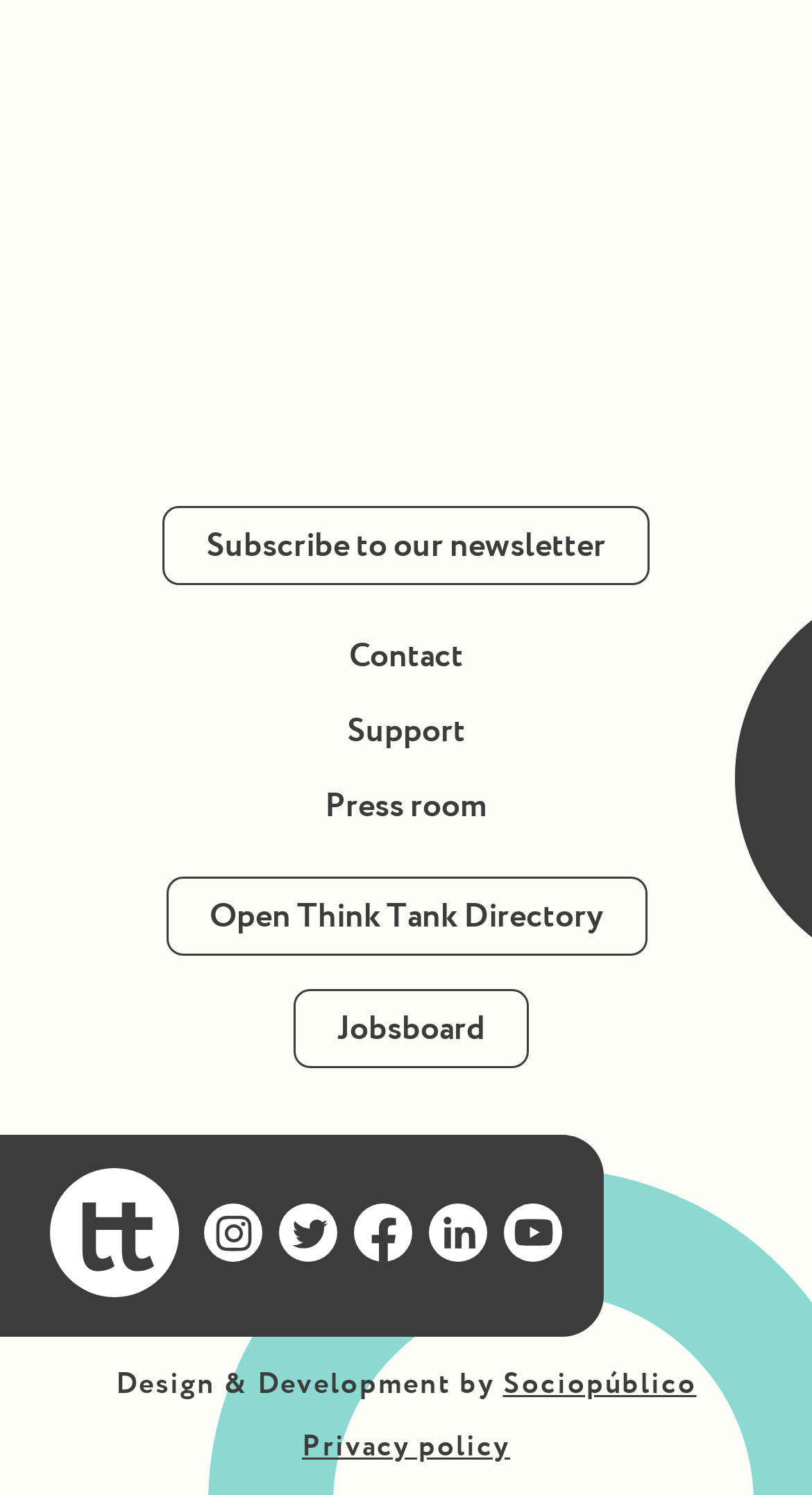Given the element description: "Privacy policy", predict the bounding box coordinates of this UI element. The coordinates must be four float numbers between 0 and 1, given as [left, top, right, bottom].

[0.372, 0.955, 0.628, 0.979]